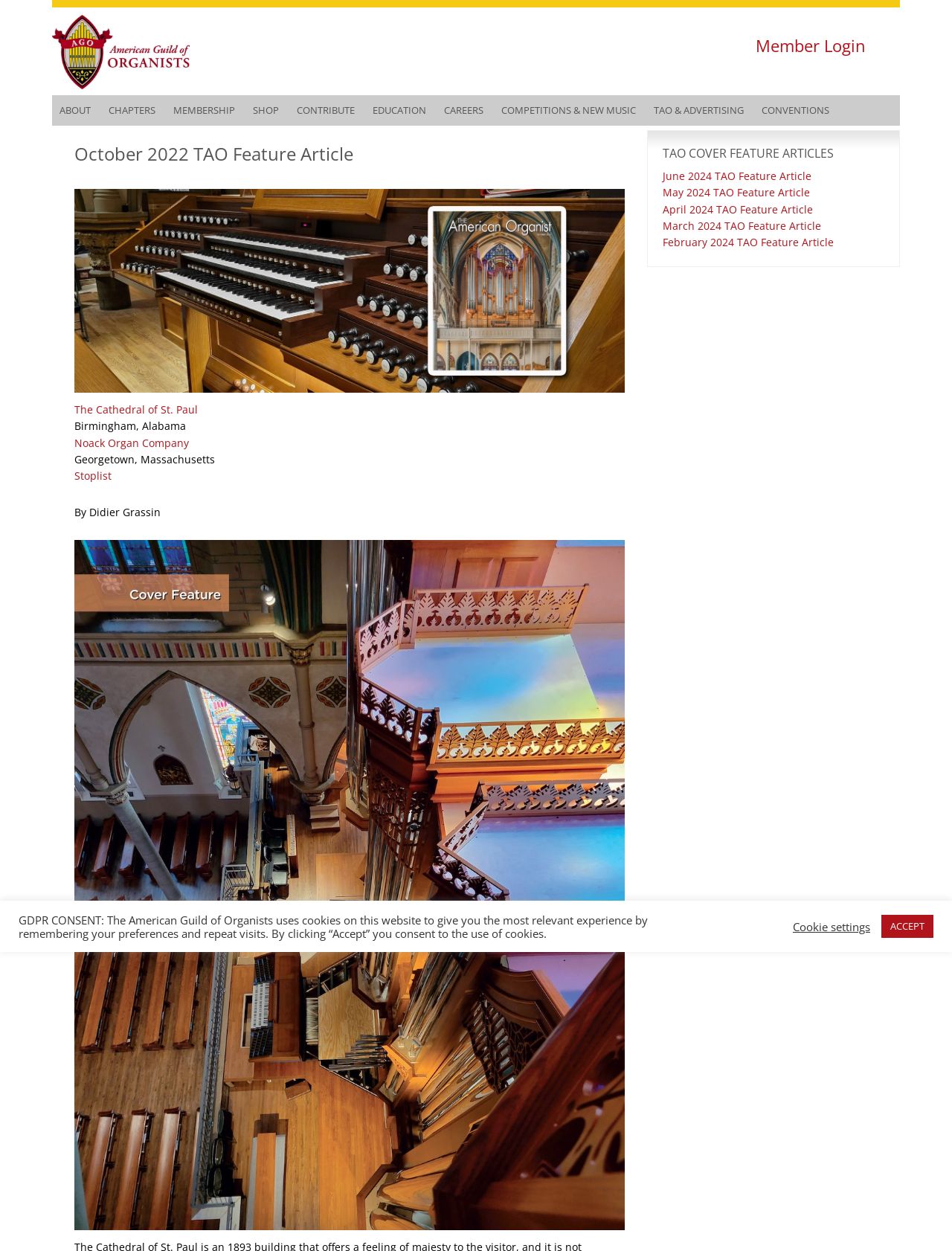Determine the bounding box coordinates of the clickable area required to perform the following instruction: "Check the Privacy Policy". The coordinates should be represented as four float numbers between 0 and 1: [left, top, right, bottom].

None